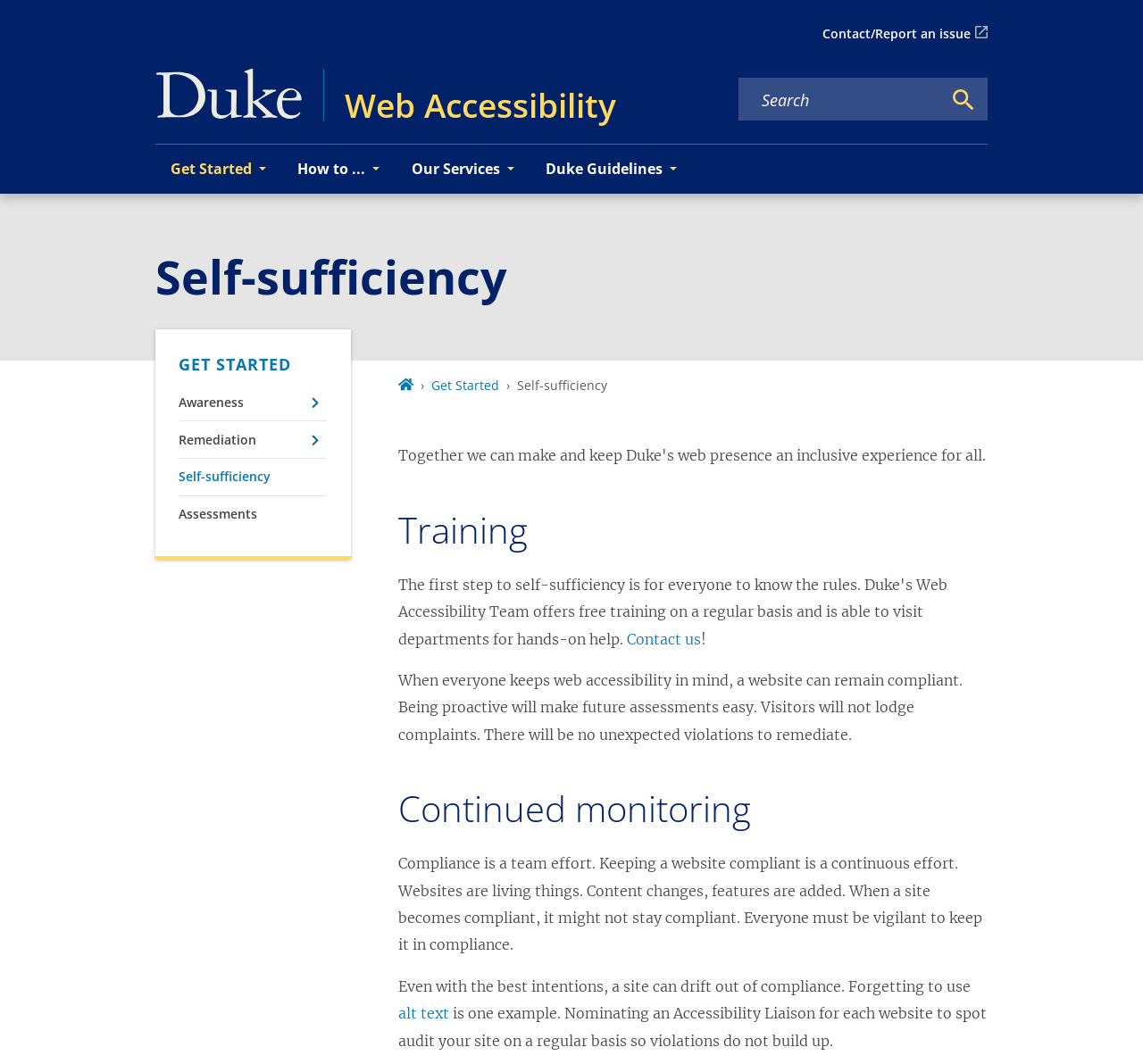What can happen if a website becomes compliant?
Provide a detailed answer to the question, using the image to inform your response.

The website warns that even with the best intentions, a website can drift out of compliance over time, emphasizing the need for continued monitoring and vigilance to maintain accessibility.